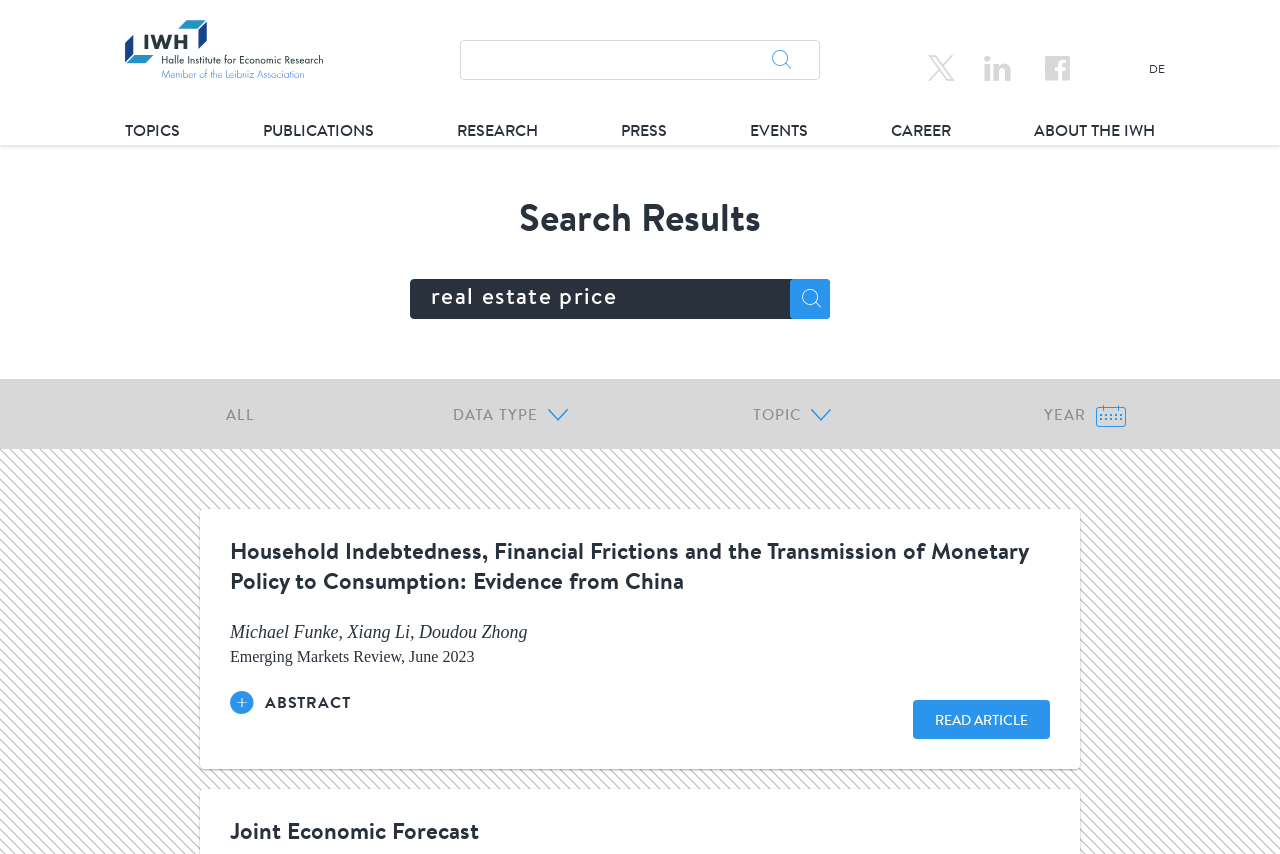Can you give a comprehensive explanation to the question given the content of the image?
What is the data type filter option?

The data type filter options are located below the search bar and above the search results. They are a series of links that allow the user to filter the search results by different criteria, including ALL, DATA TYPE, TOPIC, and YEAR.